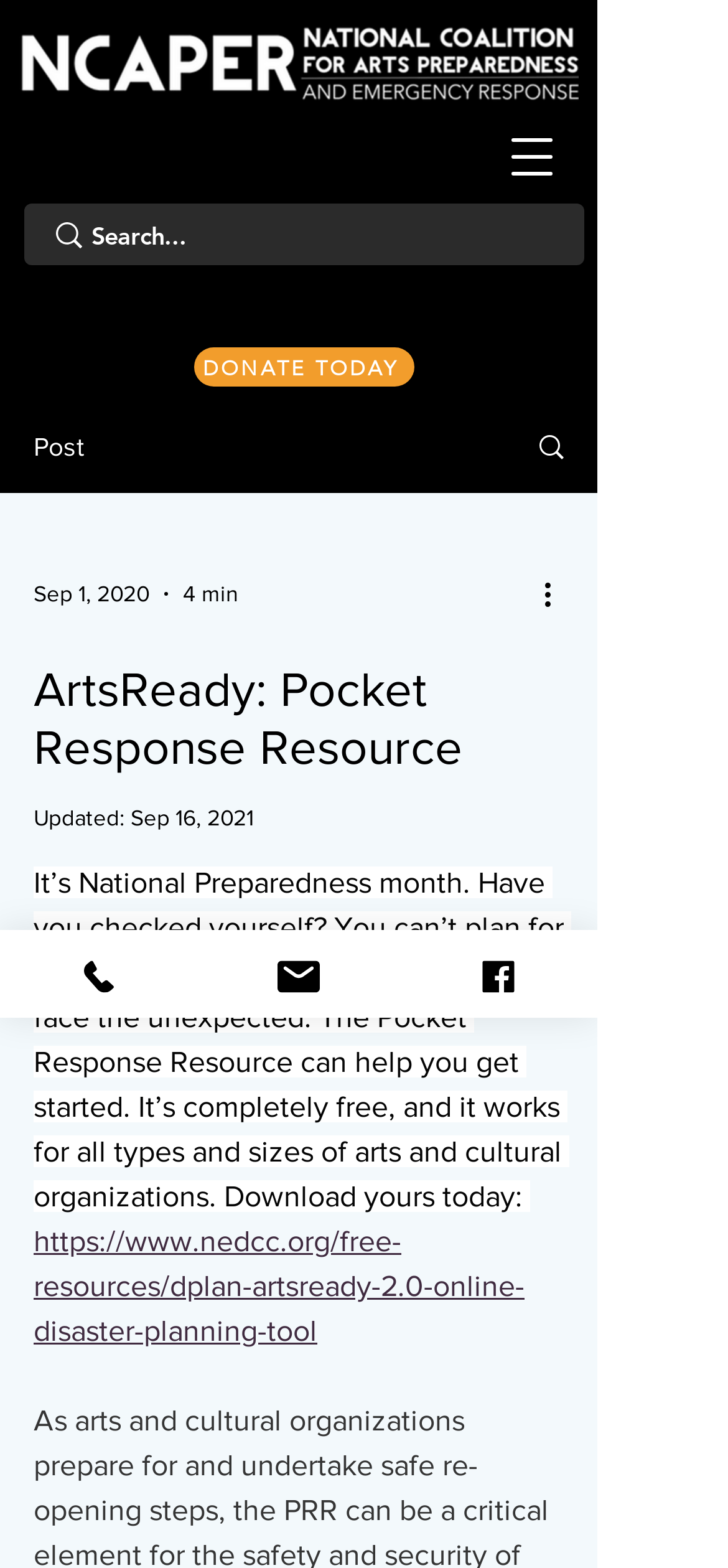Please specify the bounding box coordinates of the area that should be clicked to accomplish the following instruction: "Contact via phone". The coordinates should consist of four float numbers between 0 and 1, i.e., [left, top, right, bottom].

[0.0, 0.593, 0.274, 0.649]